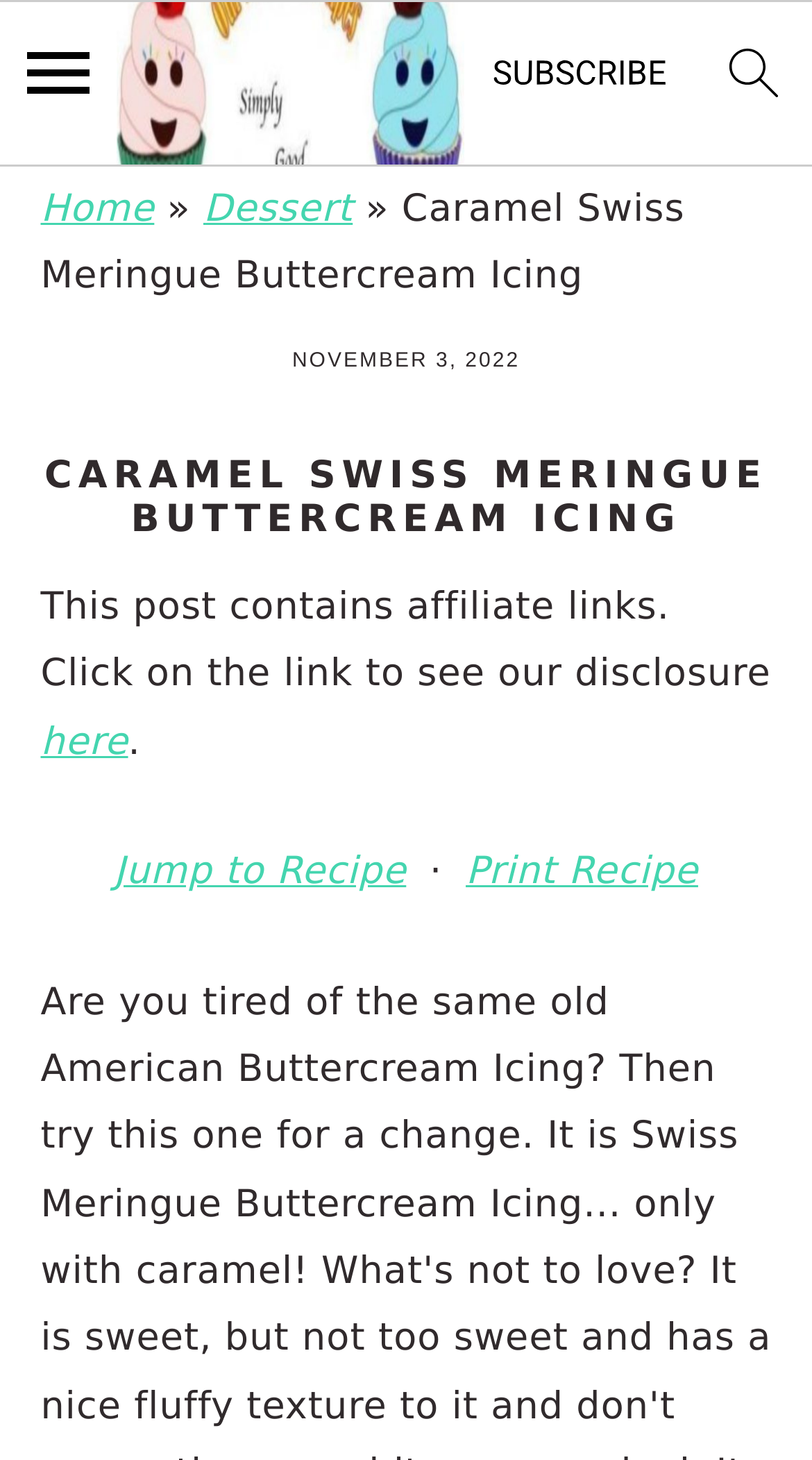Answer the question briefly using a single word or phrase: 
What is the author of this recipe?

Not specified